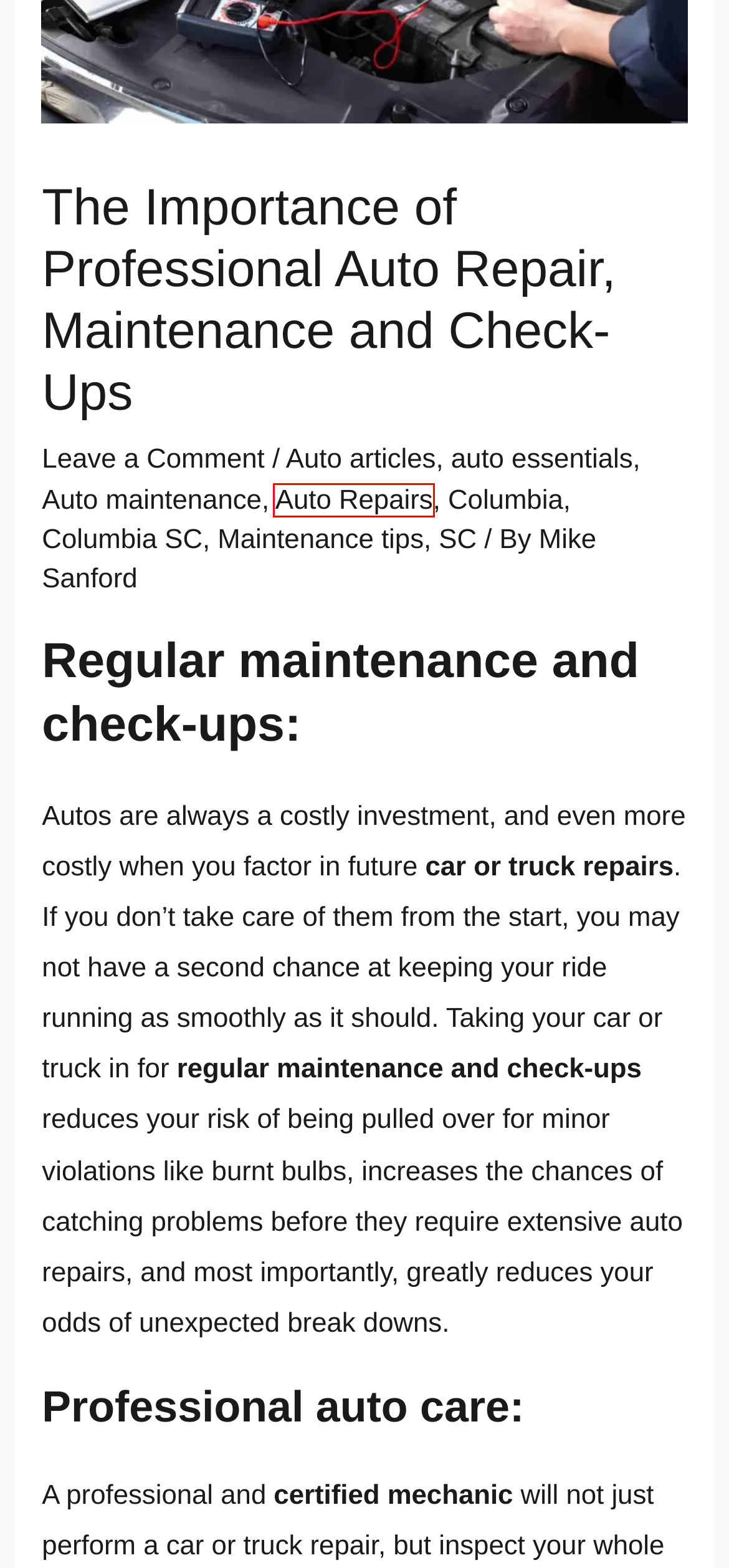Given a webpage screenshot featuring a red rectangle around a UI element, please determine the best description for the new webpage that appears after the element within the bounding box is clicked. The options are:
A. Maintenance tips - SanfordsAuto
B. Auto articles - SanfordsAuto
C. SC - SanfordsAuto
D. Columbia - SanfordsAuto
E. Columbia SC - SanfordsAuto
F. Auto Repairs - SanfordsAuto
G. auto essentials - SanfordsAuto
H. Mike Sanford - SanfordsAuto

F